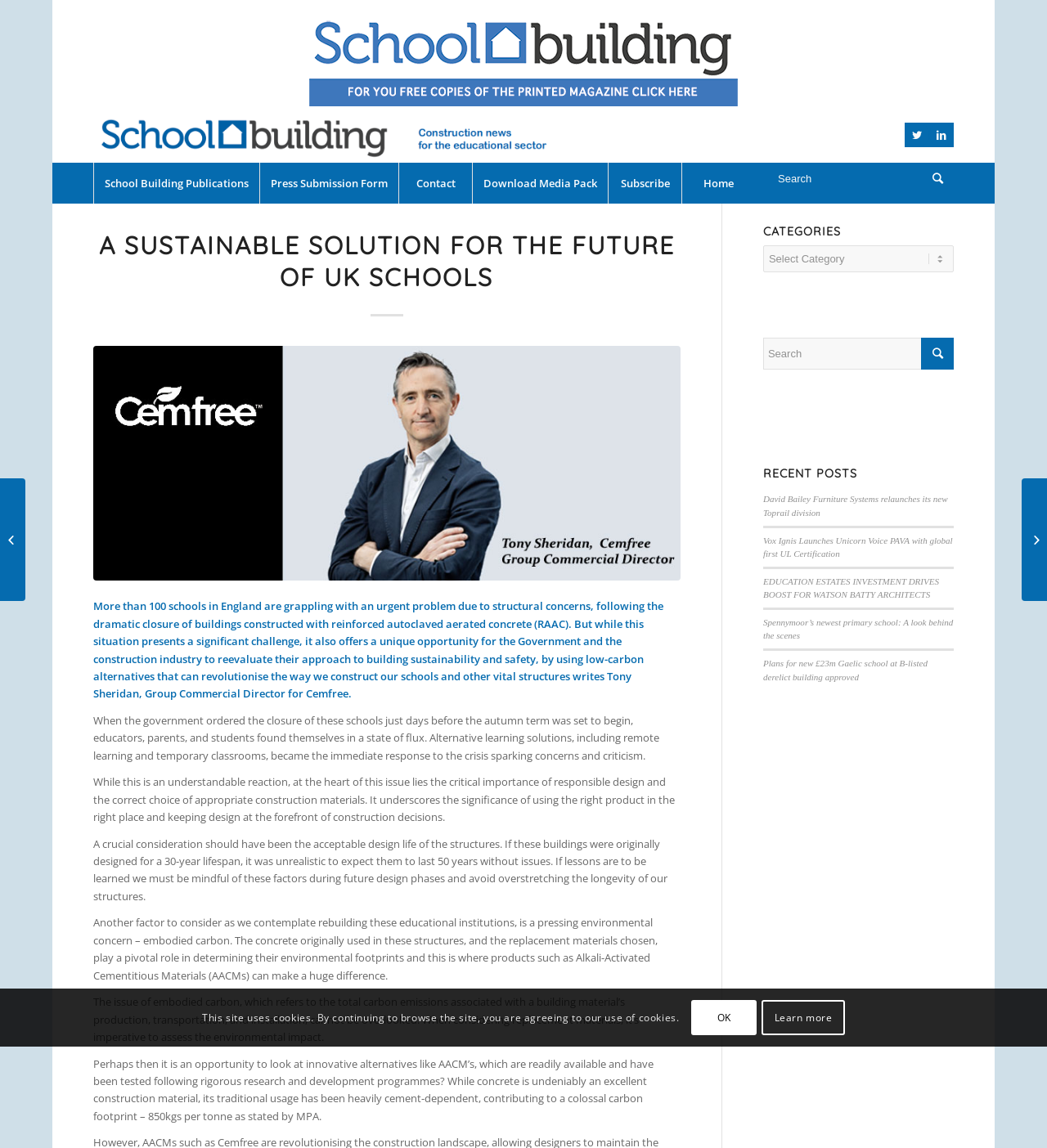Identify the bounding box coordinates for the region to click in order to carry out this instruction: "Click on HOME". Provide the coordinates using four float numbers between 0 and 1, formatted as [left, top, right, bottom].

None